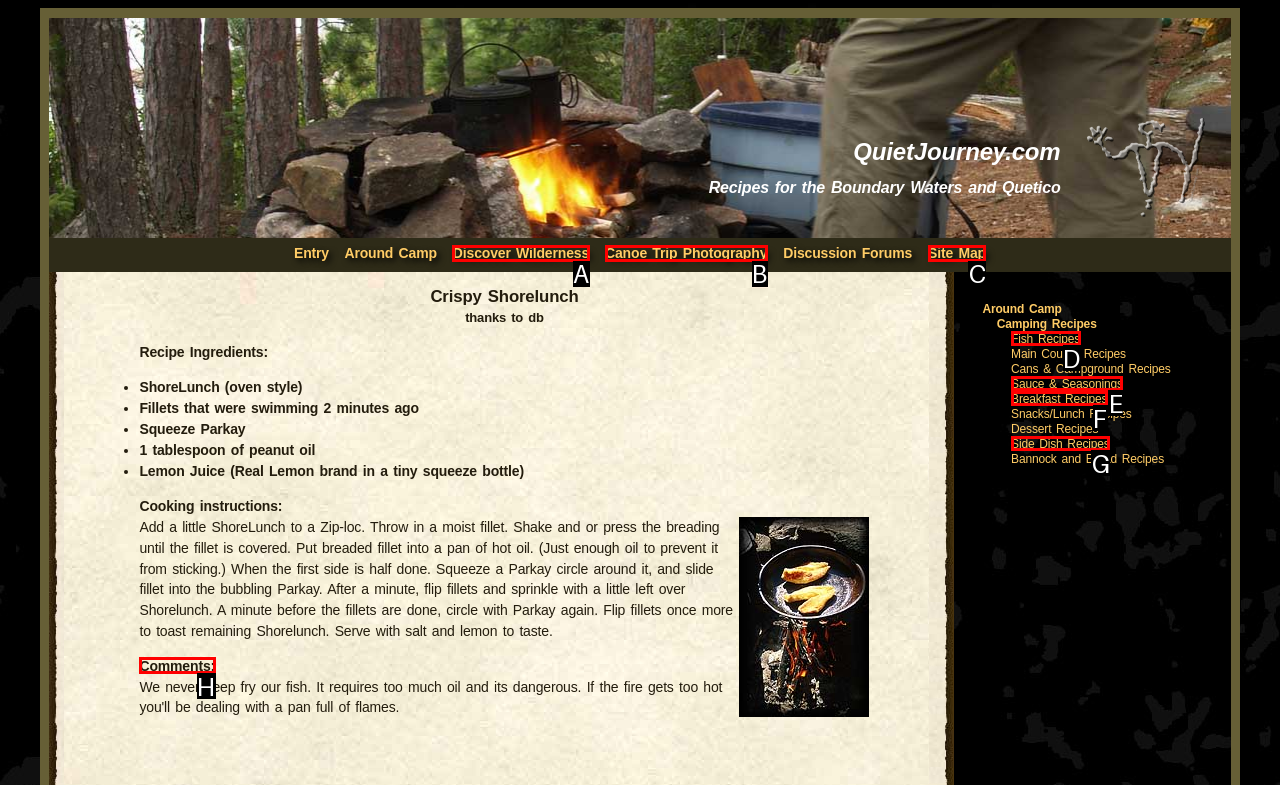Tell me which UI element to click to fulfill the given task: Read the 'Comments' section. Respond with the letter of the correct option directly.

H